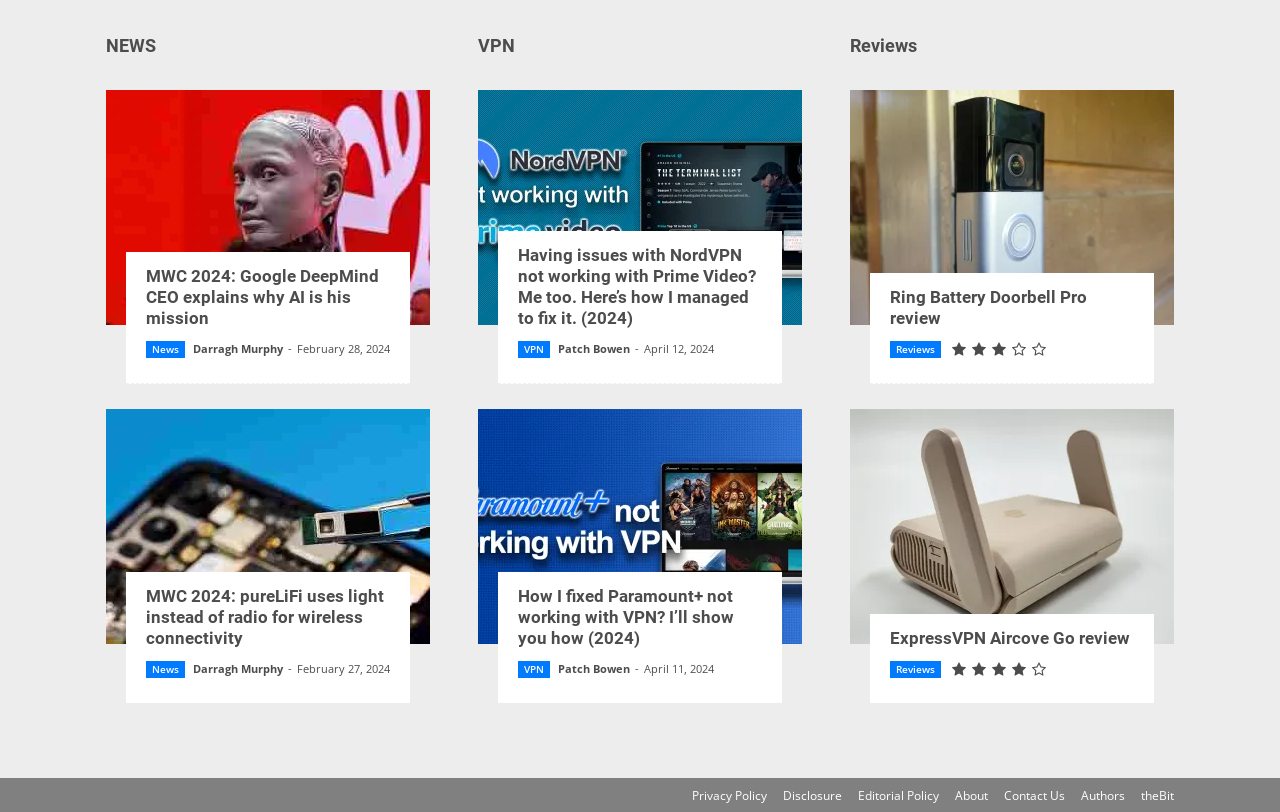What is the main category of the first news article?
Please use the image to provide a one-word or short phrase answer.

MWC 2024